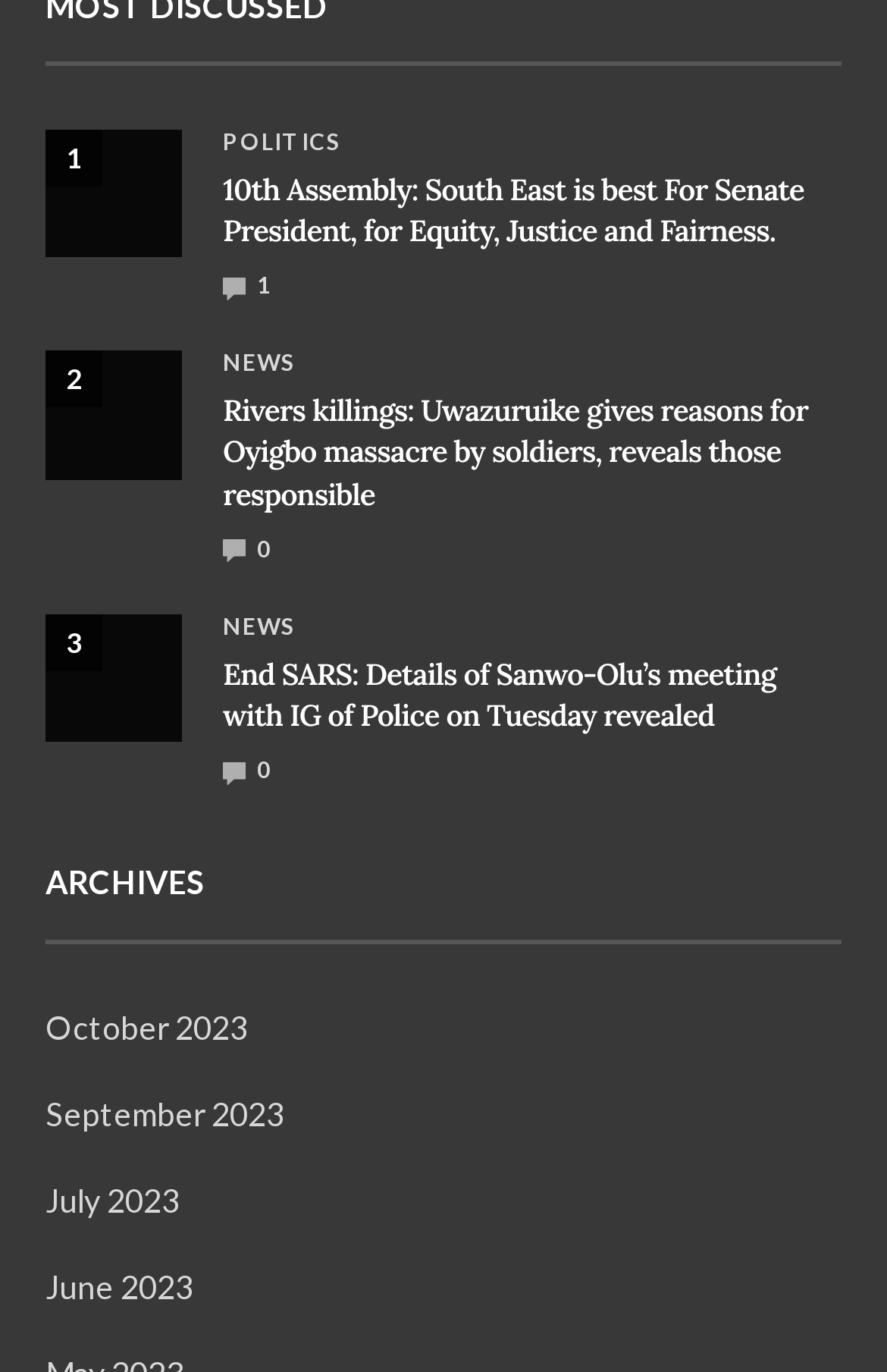Identify the bounding box for the UI element specified in this description: "October 2023". The coordinates must be four float numbers between 0 and 1, formatted as [left, top, right, bottom].

[0.051, 0.734, 0.279, 0.762]